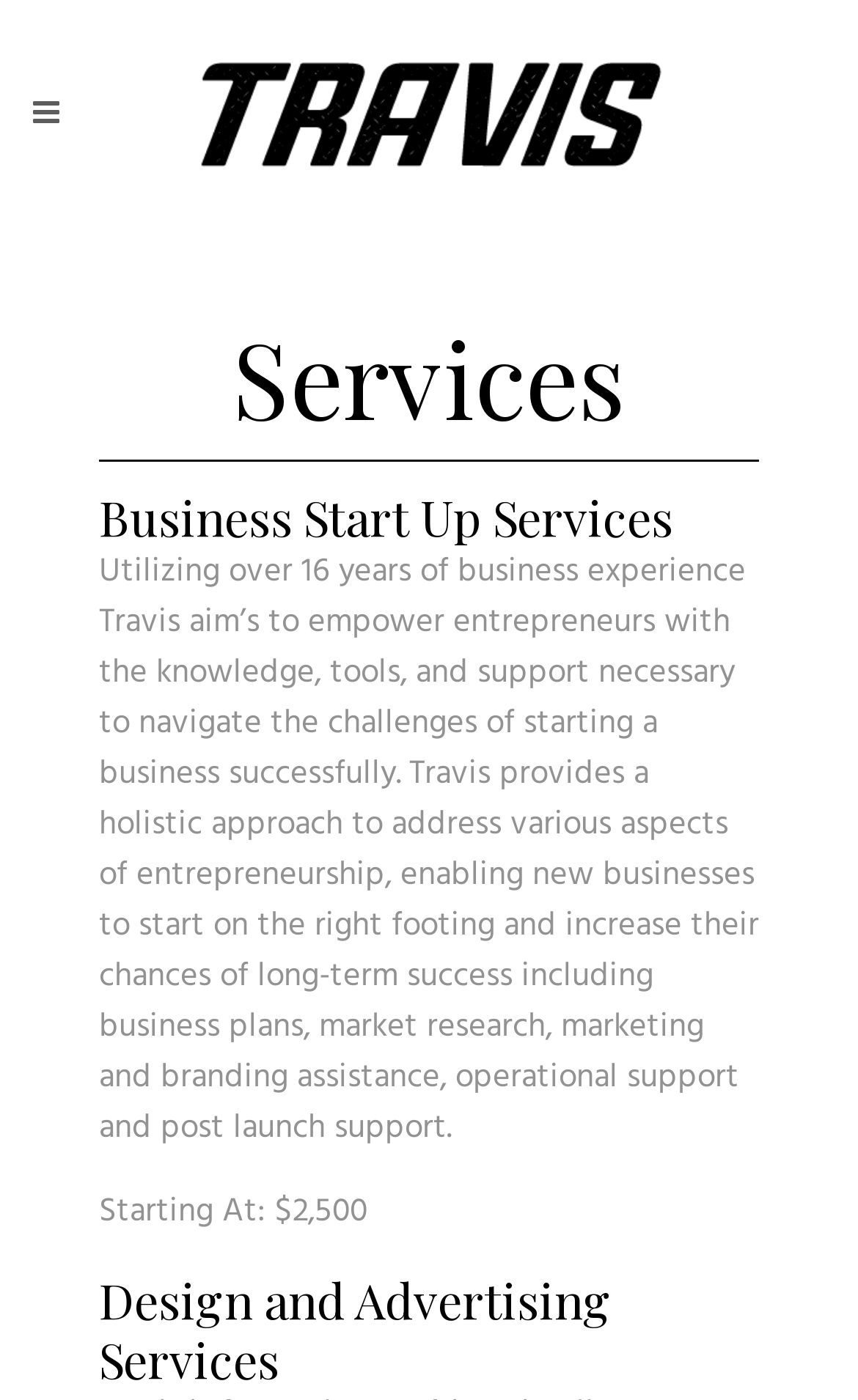Describe the entire webpage, focusing on both content and design.

The webpage is about the services offered by Travis Cotton. At the top left, there is a logo image with a link. Below the logo, there is a heading that reads "Services". 

Under the "Services" heading, there is a subheading "Business Start Up Services" followed by a paragraph of text that describes the services provided, including business plans, market research, marketing and branding assistance, operational support, and post-launch support. This text is positioned in the middle of the page, spanning almost the entire width.

To the right of the paragraph, there is a text "Starting At: $2,500" which is likely the pricing information for the business start-up services.

Further down the page, there is another heading "Design and Advertising Services", which suggests that Travis Cotton also offers design and advertising services in addition to business start-up services.